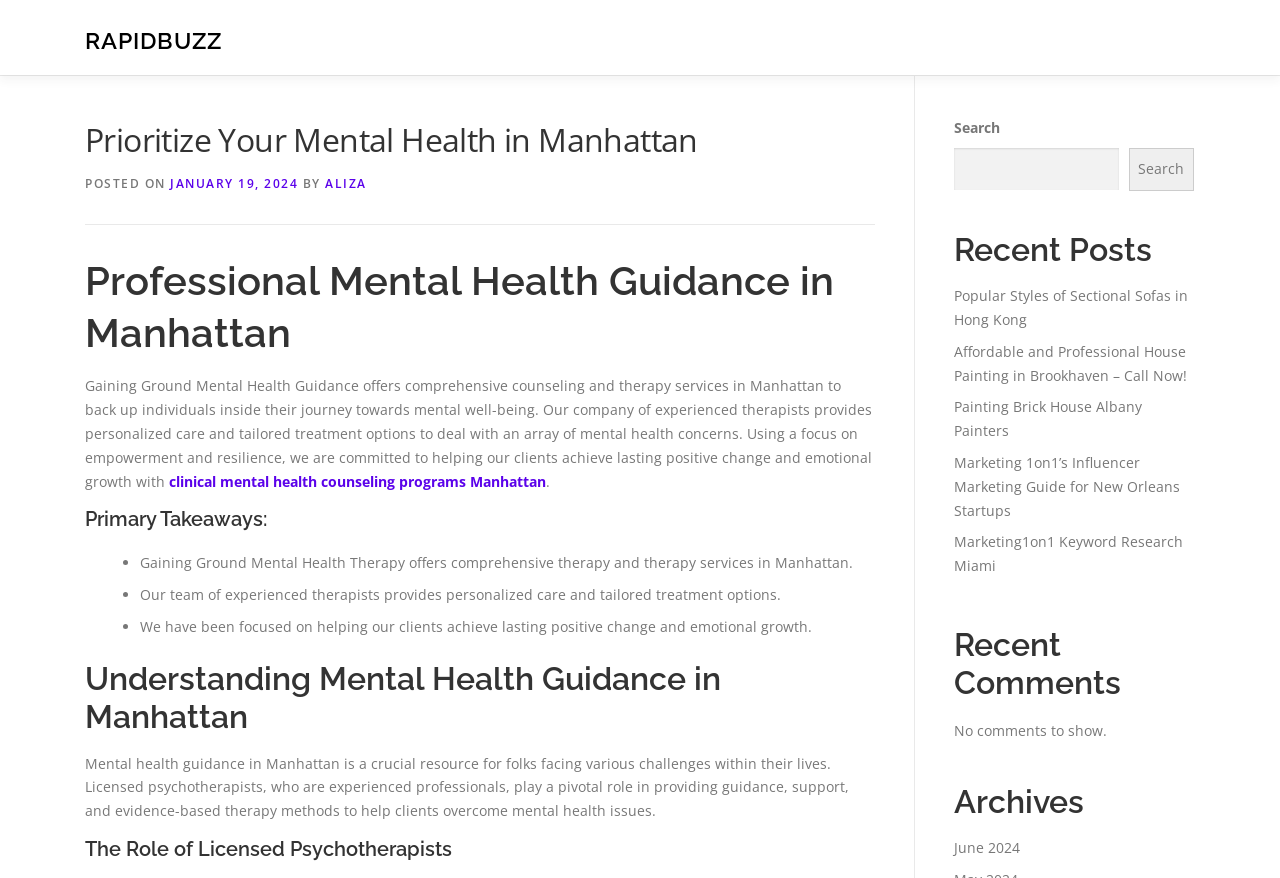Pinpoint the bounding box coordinates of the clickable element to carry out the following instruction: "Search for something."

[0.745, 0.168, 0.874, 0.217]